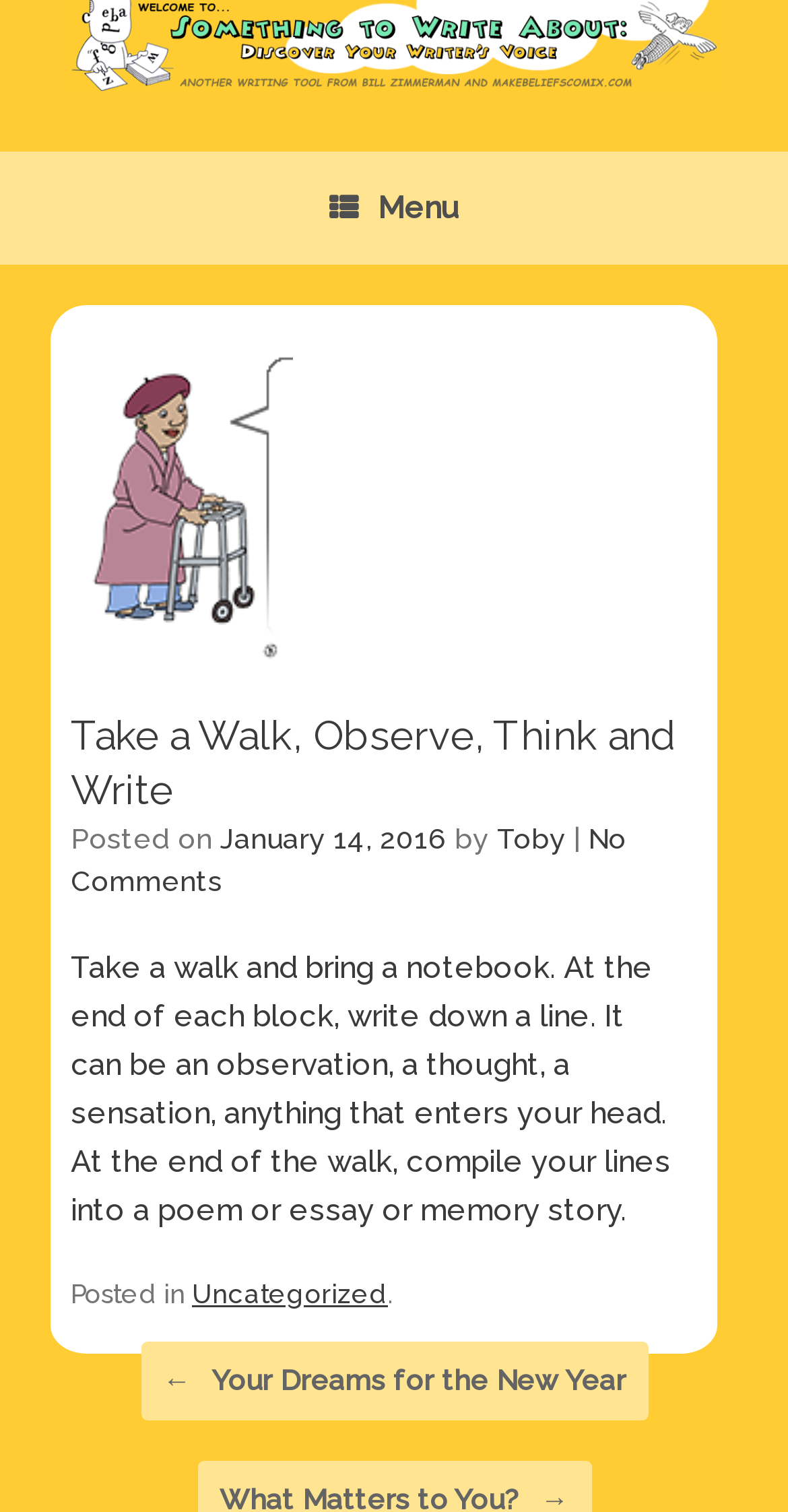Provide your answer in a single word or phrase: 
How many links are there in the article section?

4